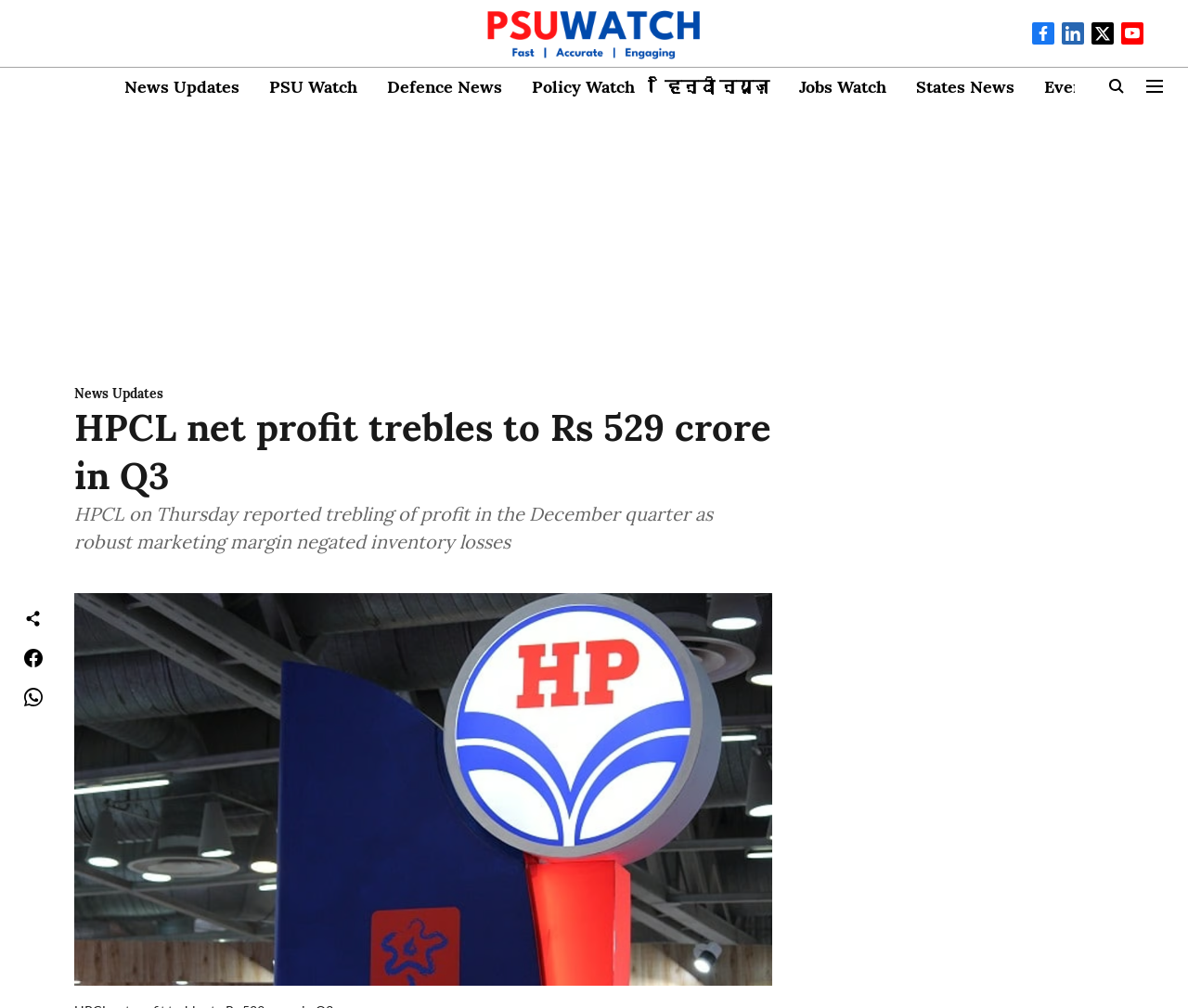Find the bounding box coordinates of the element you need to click on to perform this action: 'Click the 'Logo' link'. The coordinates should be represented by four float values between 0 and 1, in the format [left, top, right, bottom].

[0.409, 0.007, 0.591, 0.059]